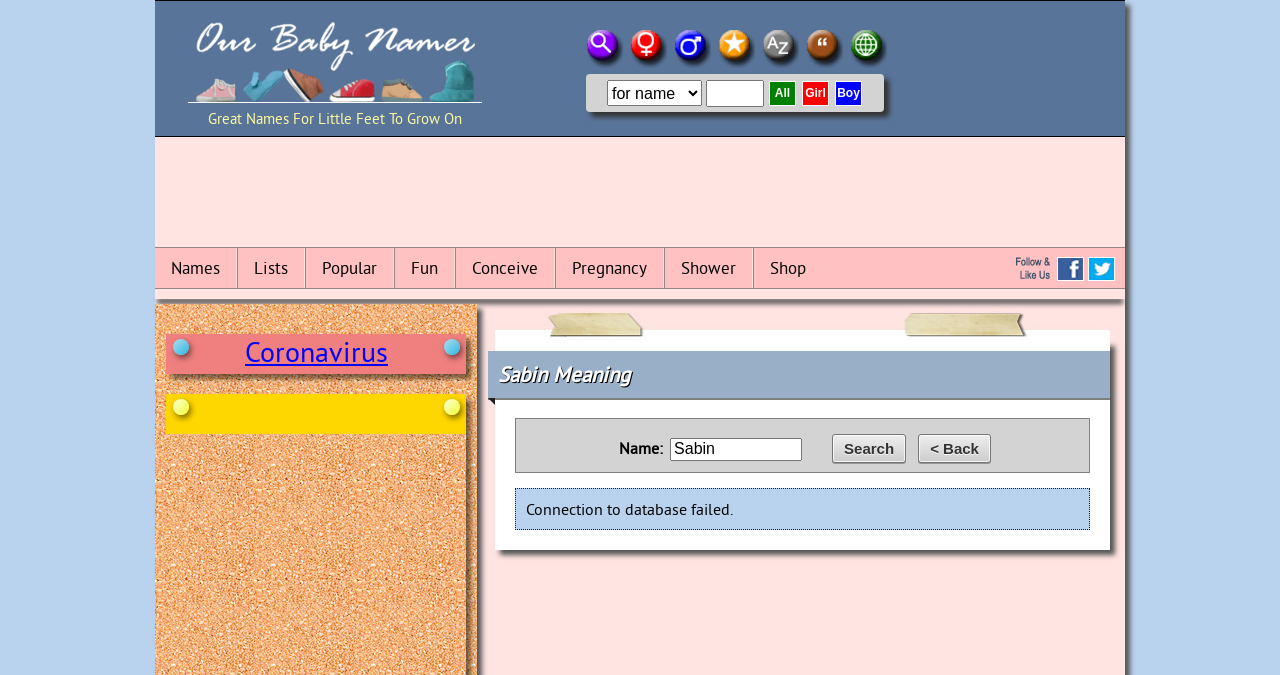What is the error message displayed?
Using the visual information, respond with a single word or phrase.

Connection to database failed.